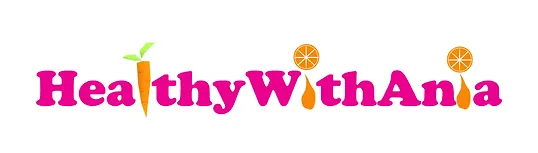Generate a detailed narrative of the image.

The image features the vibrant logo for "Healthy With Ania," a platform dedicated to promoting healthy eating and sustainable lifestyle choices. The logo is characterized by a playful and colorful design, incorporating a stylized carrot with green leaves, symbolizing fresh produce and health. Adjacent to the carrot, there are two orange circular elements resembling playful droplets or citrus slices, adding a whimsical touch. The bold, pink lettering spelling "HealthyWithAnia" conveys a sense of energy and enthusiasm for wholesome living. This logo encapsulates the essence of the brand, reflecting its commitment to nutritious recipes and healthy eating habits.